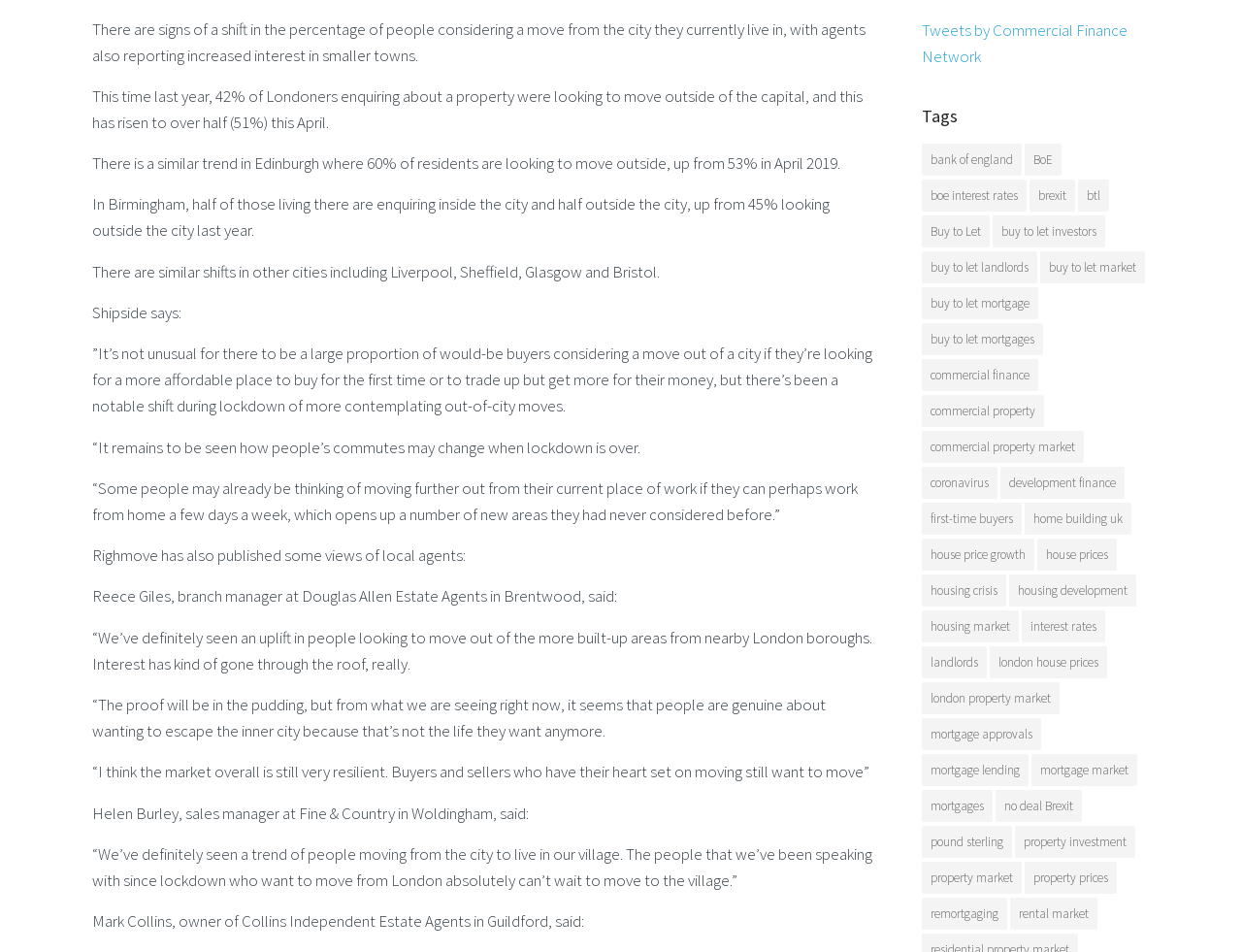What is the trend in Edinburgh regarding moving outside?
Please look at the screenshot and answer in one word or a short phrase.

60% are looking to move outside